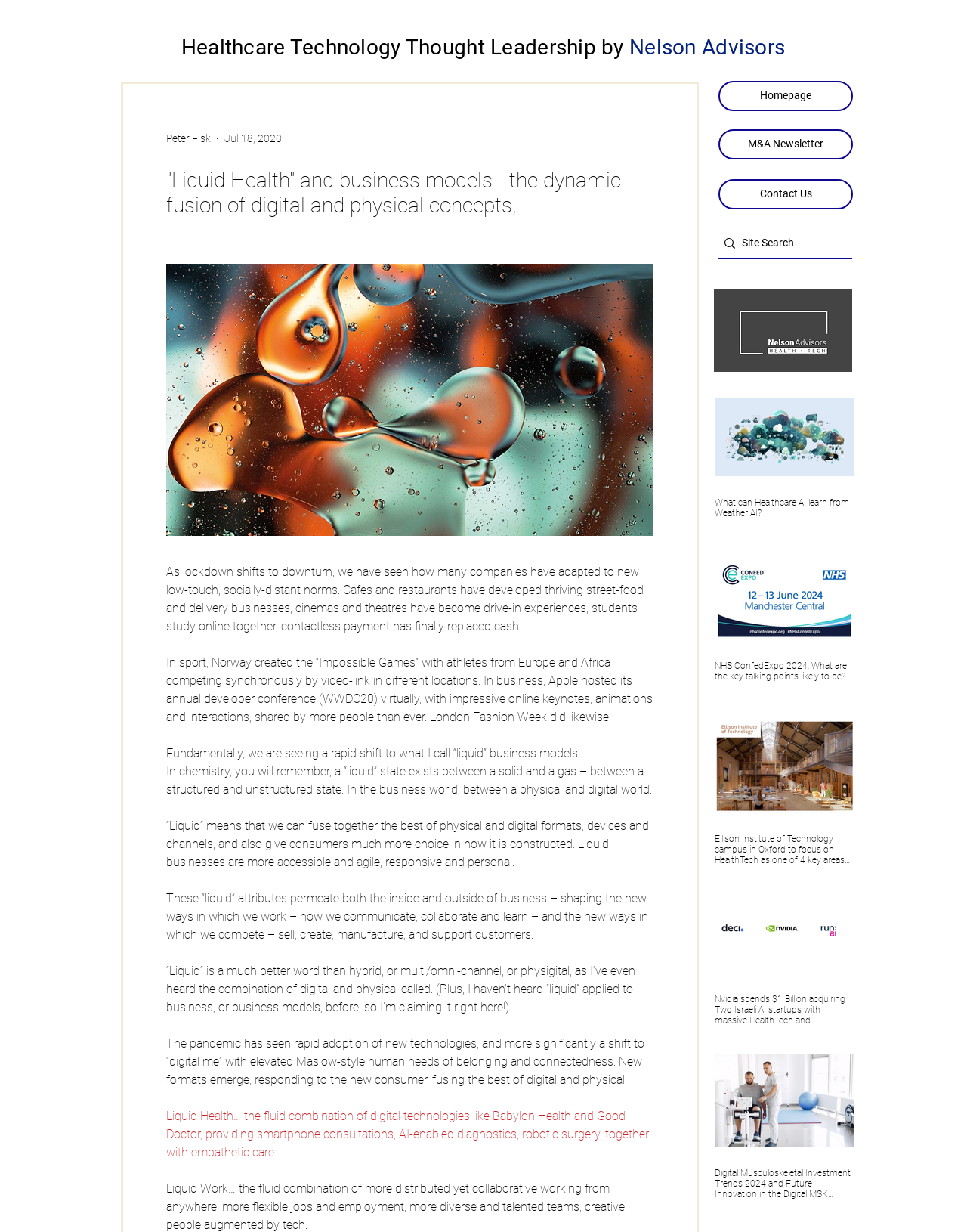Could you highlight the region that needs to be clicked to execute the instruction: "Read the article 'What can Healthcare AI learn from Weather AI?'"?

[0.739, 0.323, 0.883, 0.453]